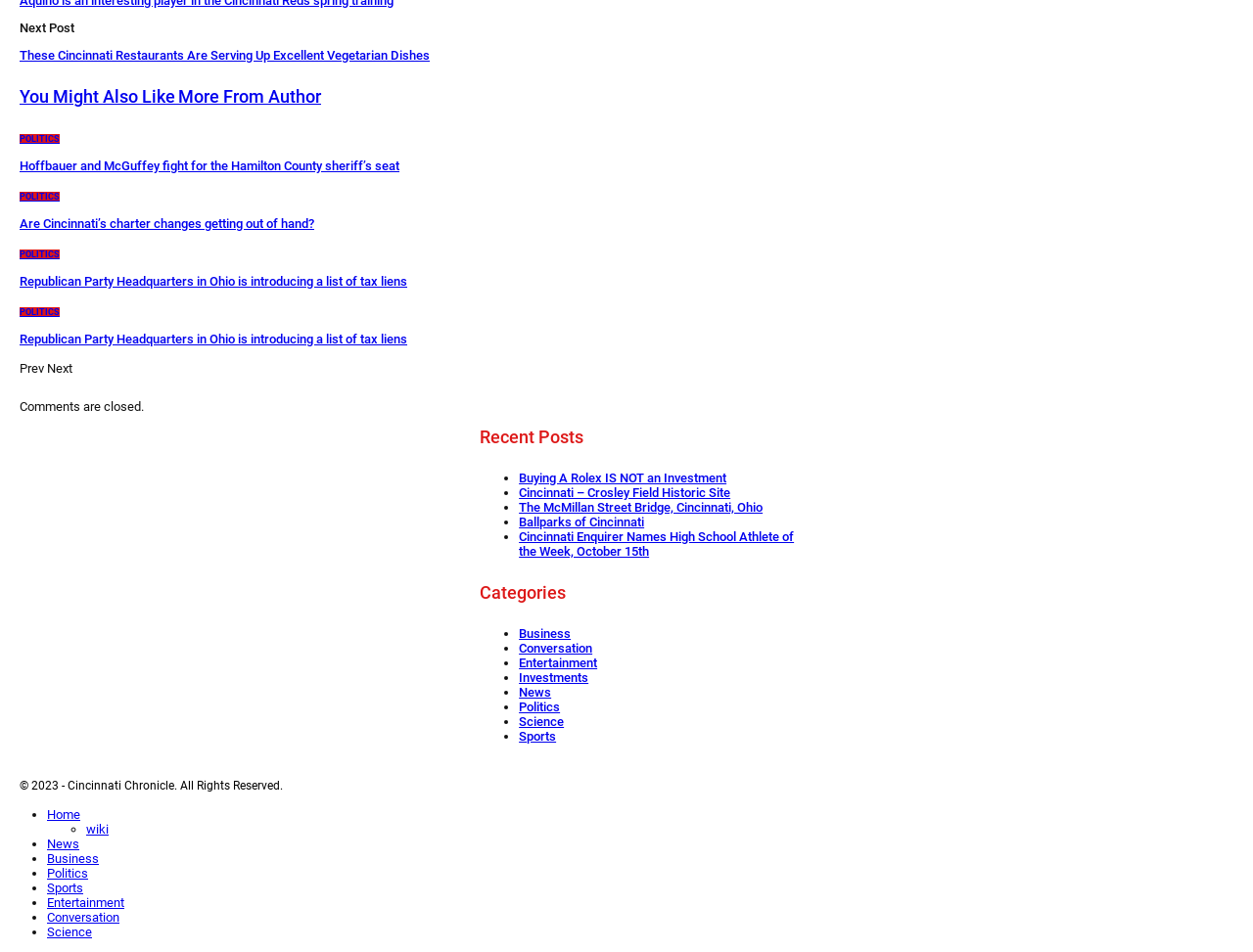What is the name of the website?
From the image, respond with a single word or phrase.

Cincinnati Chronicle